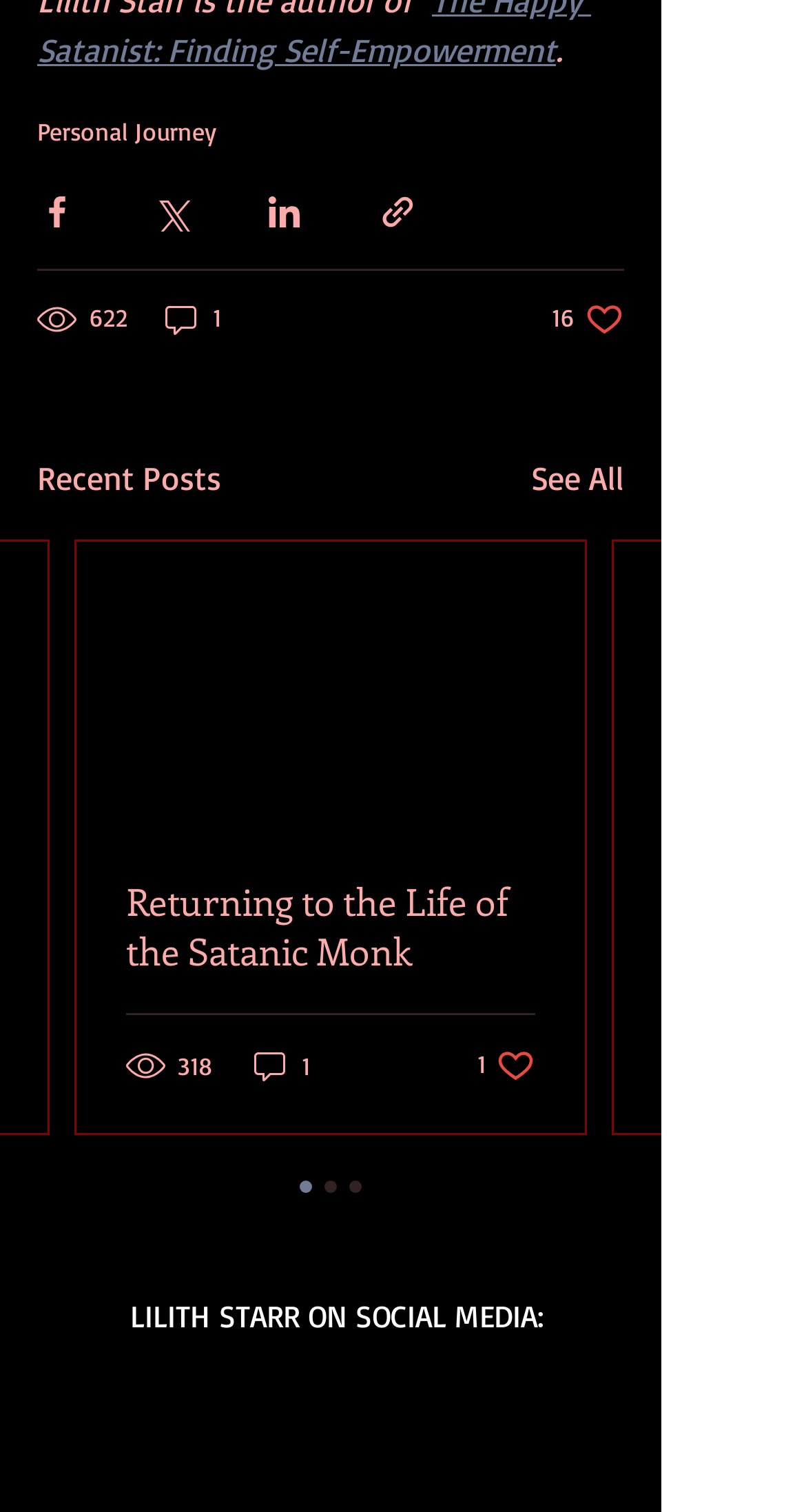Please identify the bounding box coordinates of the element's region that needs to be clicked to fulfill the following instruction: "Read the article". The bounding box coordinates should consist of four float numbers between 0 and 1, i.e., [left, top, right, bottom].

[0.095, 0.358, 0.726, 0.75]